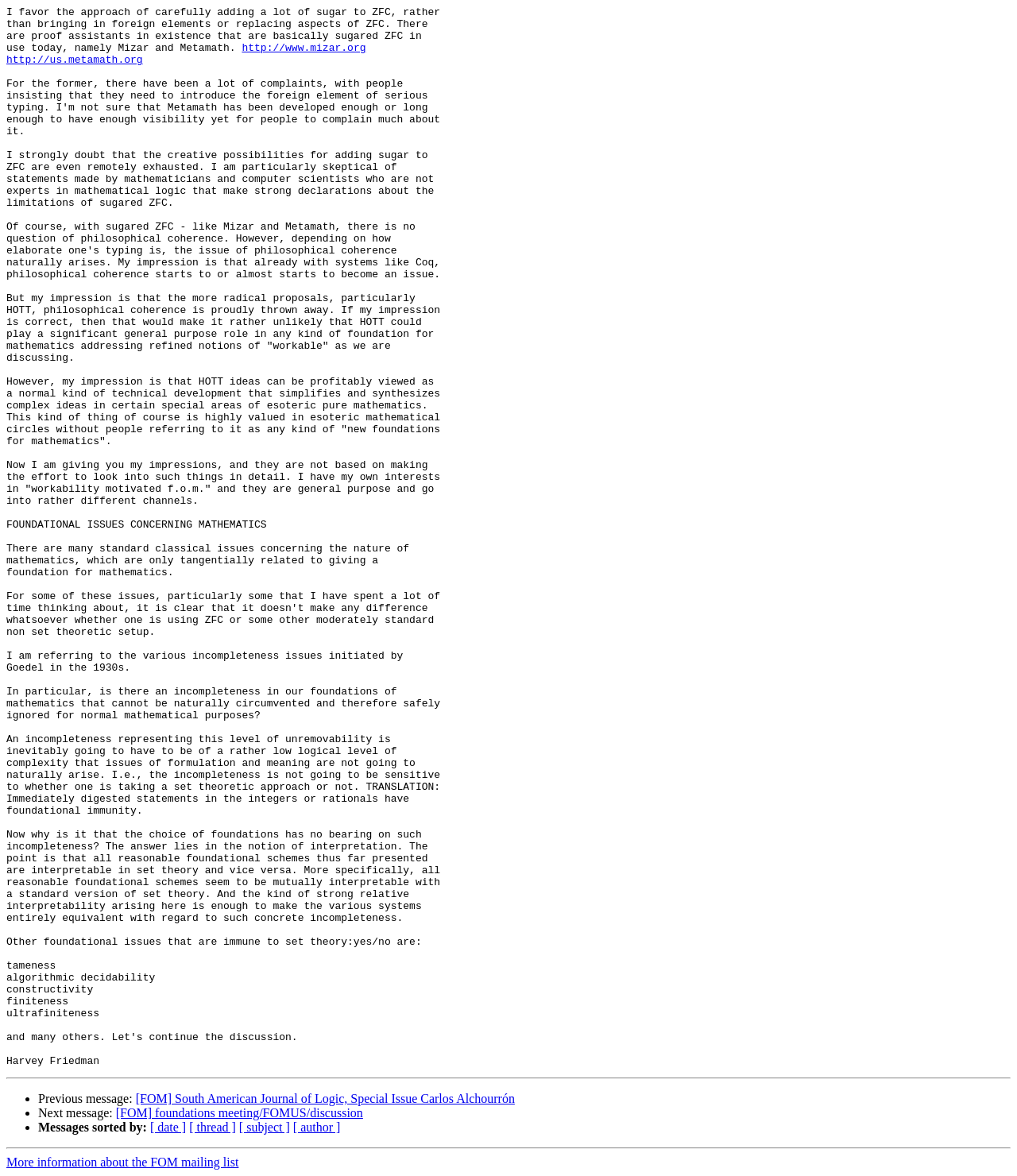Find the bounding box coordinates of the element to click in order to complete the given instruction: "View foundations meeting discussion."

[0.114, 0.941, 0.357, 0.952]